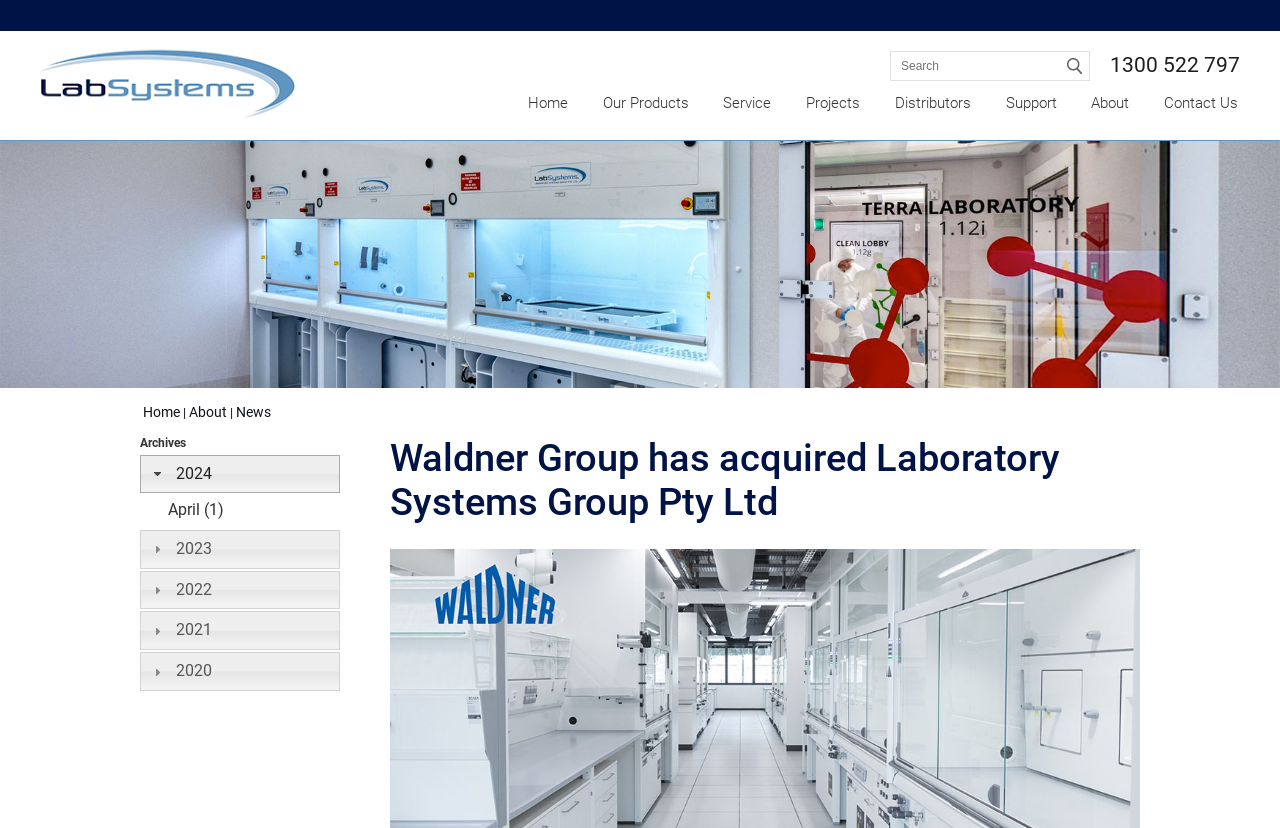Please identify the bounding box coordinates of the element I should click to complete this instruction: 'Call the phone number'. The coordinates should be given as four float numbers between 0 and 1, like this: [left, top, right, bottom].

[0.867, 0.064, 0.969, 0.093]